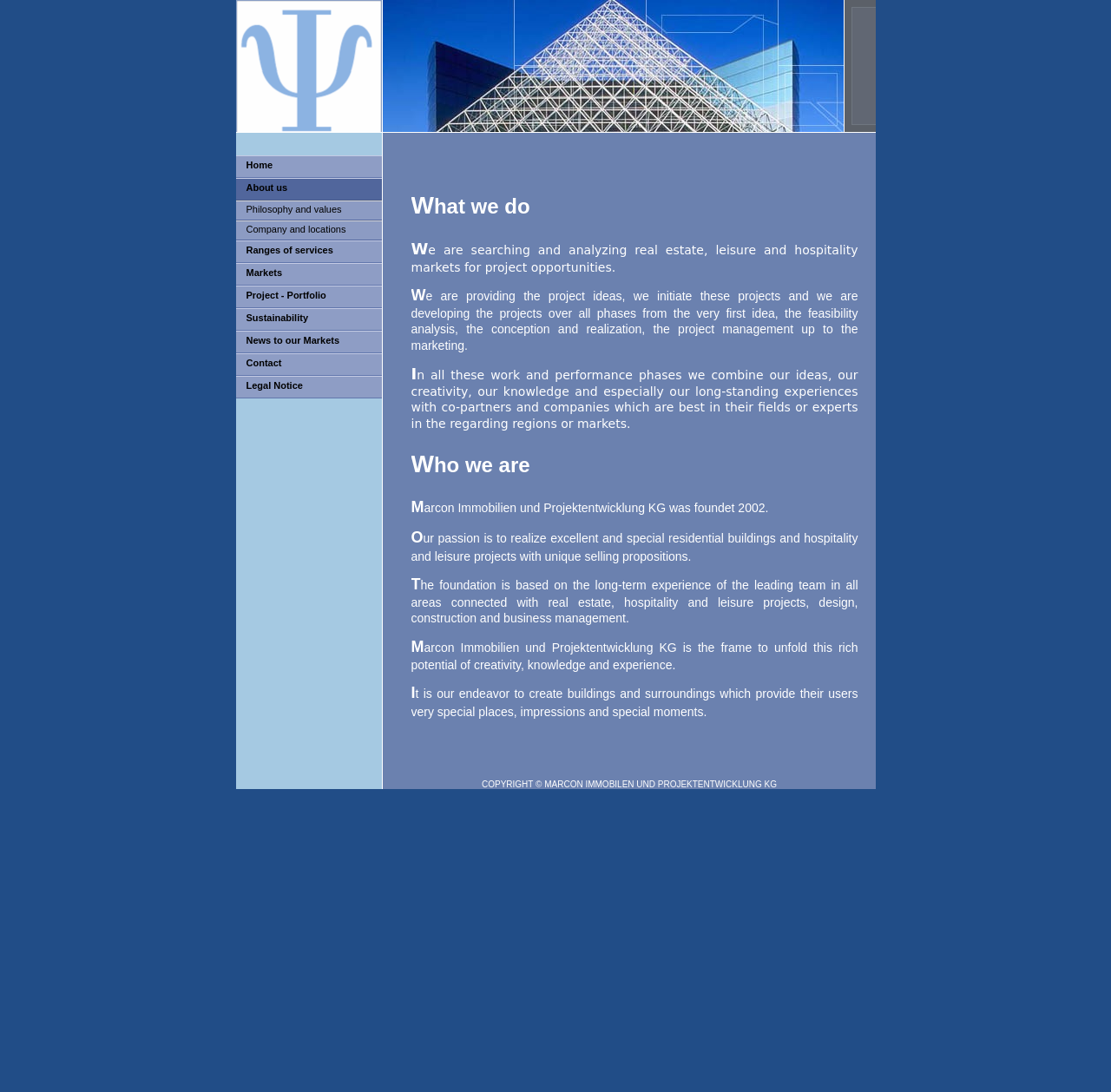Please locate the bounding box coordinates of the element that should be clicked to achieve the given instruction: "switch to english".

None